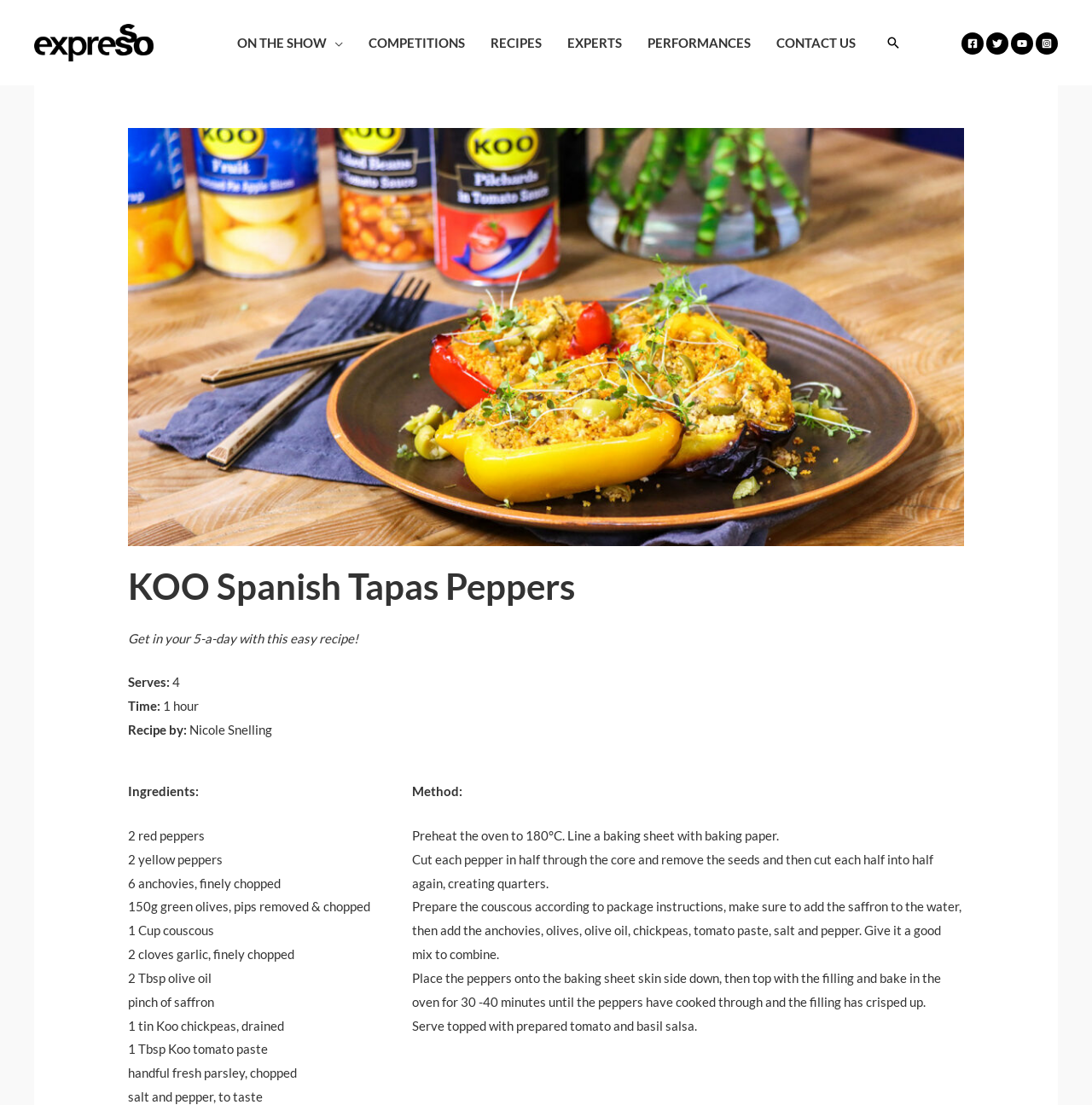Extract the bounding box coordinates for the HTML element that matches this description: "Contact Us". The coordinates should be four float numbers between 0 and 1, i.e., [left, top, right, bottom].

[0.699, 0.012, 0.795, 0.066]